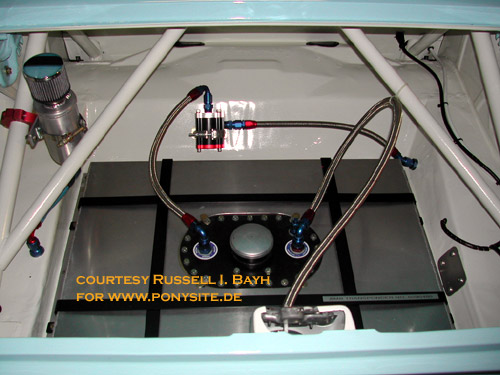Answer this question using a single word or a brief phrase:
What is the color scheme of the surrounding area?

White and light blue